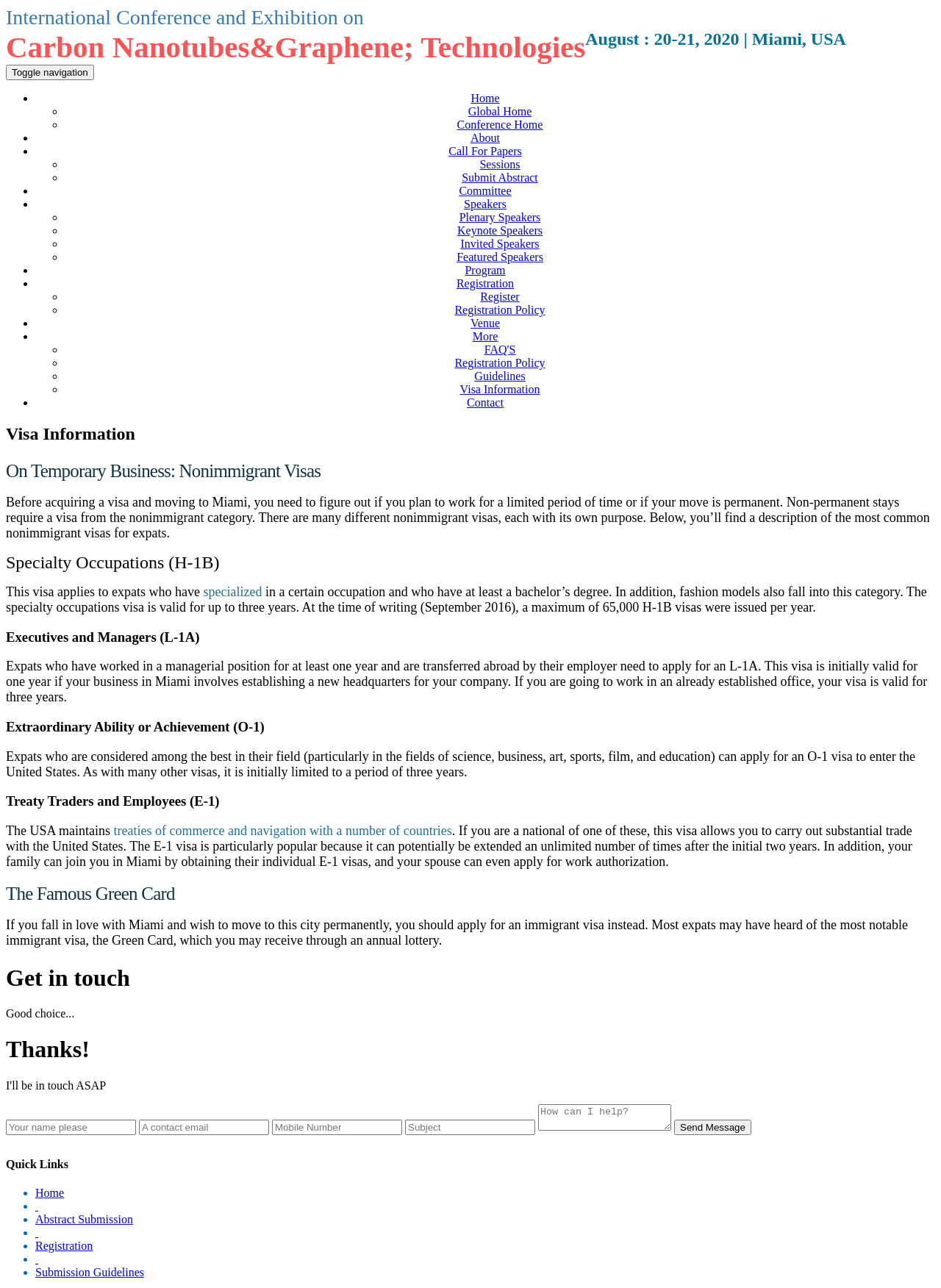Please identify the bounding box coordinates of the area that needs to be clicked to fulfill the following instruction: "Sign up for ACE’s Higher Education & National Affairs weekly newsletter."

None